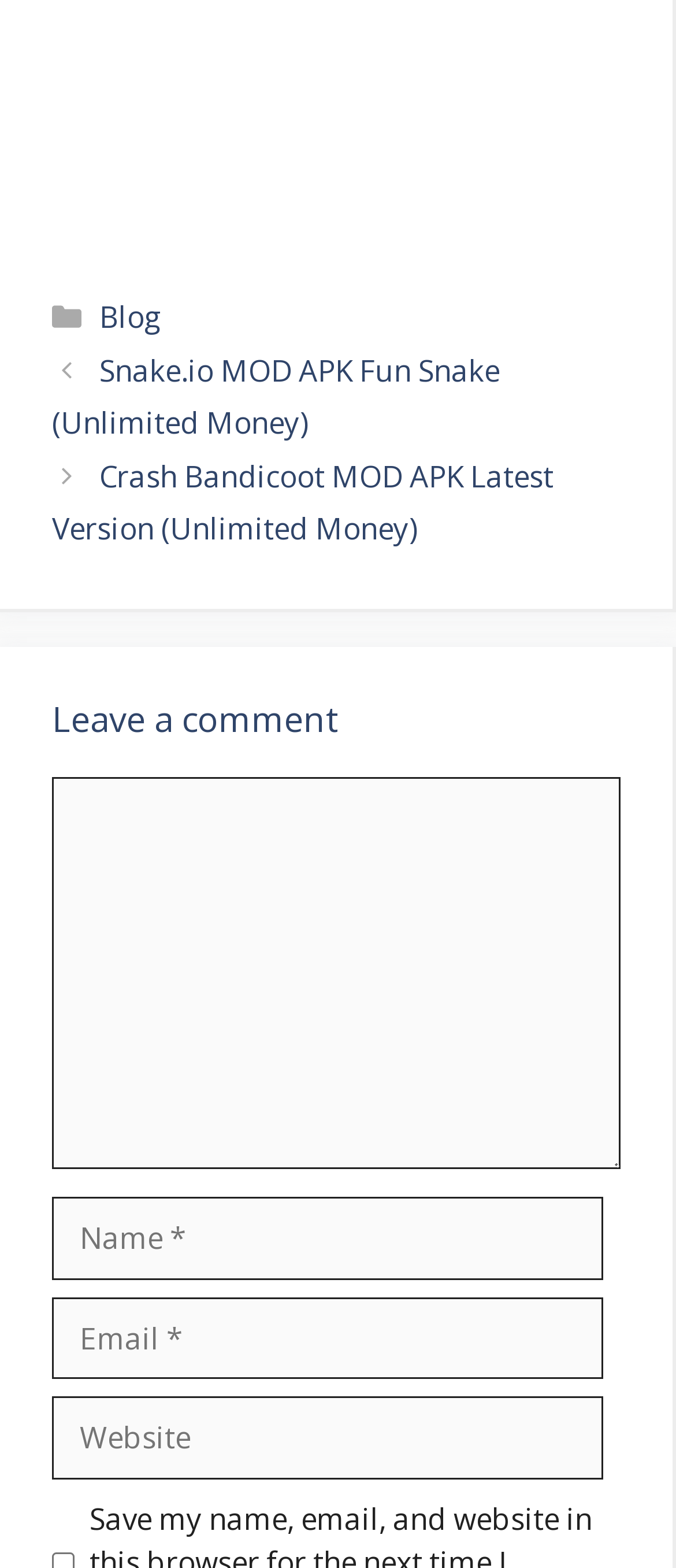Please examine the image and provide a detailed answer to the question: What is the purpose of the textbox below 'Comment'?

The textbox below 'Comment' is required and has a label 'Comment', so it is likely used to leave a comment on the webpage.